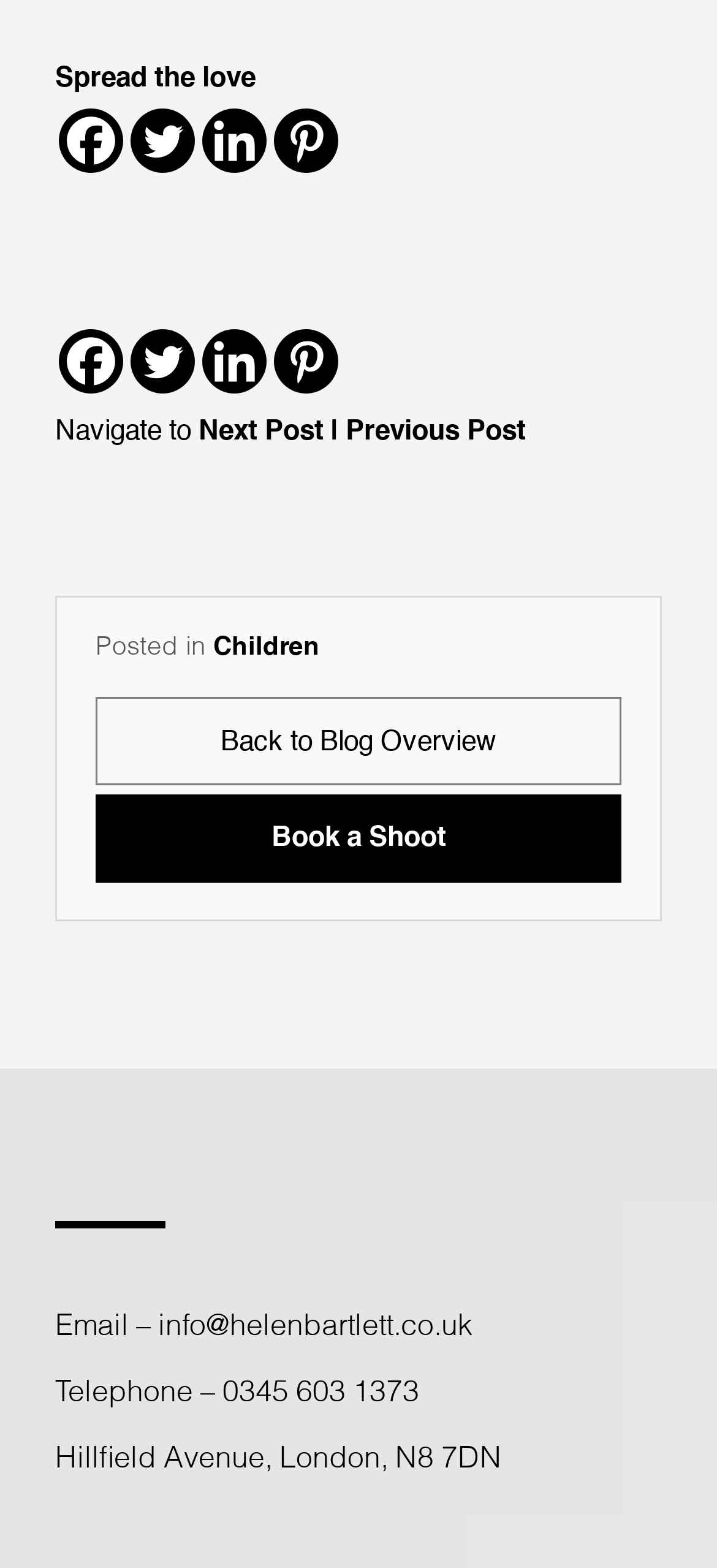Give the bounding box coordinates for this UI element: "Back to Blog Overview". The coordinates should be four float numbers between 0 and 1, arranged as [left, top, right, bottom].

[0.133, 0.445, 0.867, 0.501]